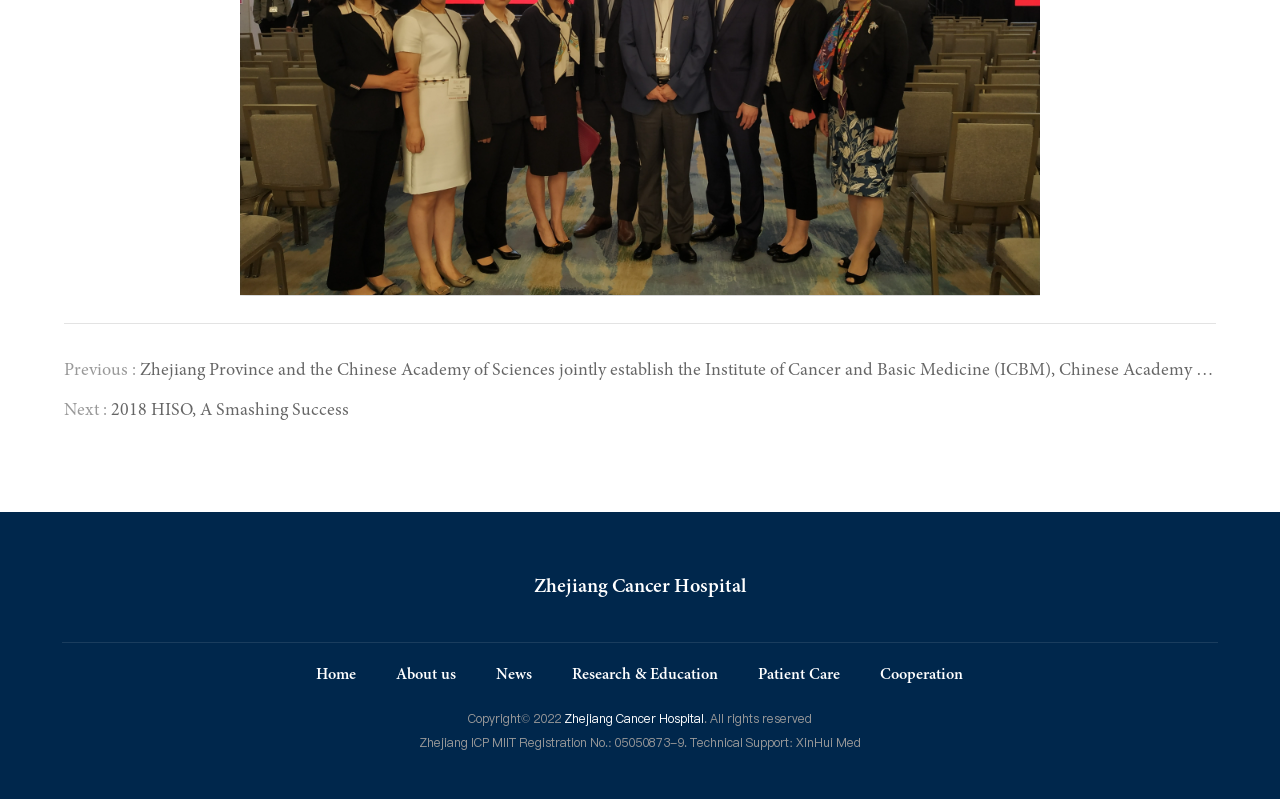Bounding box coordinates should be in the format (top-left x, top-left y, bottom-right x, bottom-right y) and all values should be floating point numbers between 0 and 1. Determine the bounding box coordinate for the UI element described as: Patient Care

[0.593, 0.829, 0.657, 0.859]